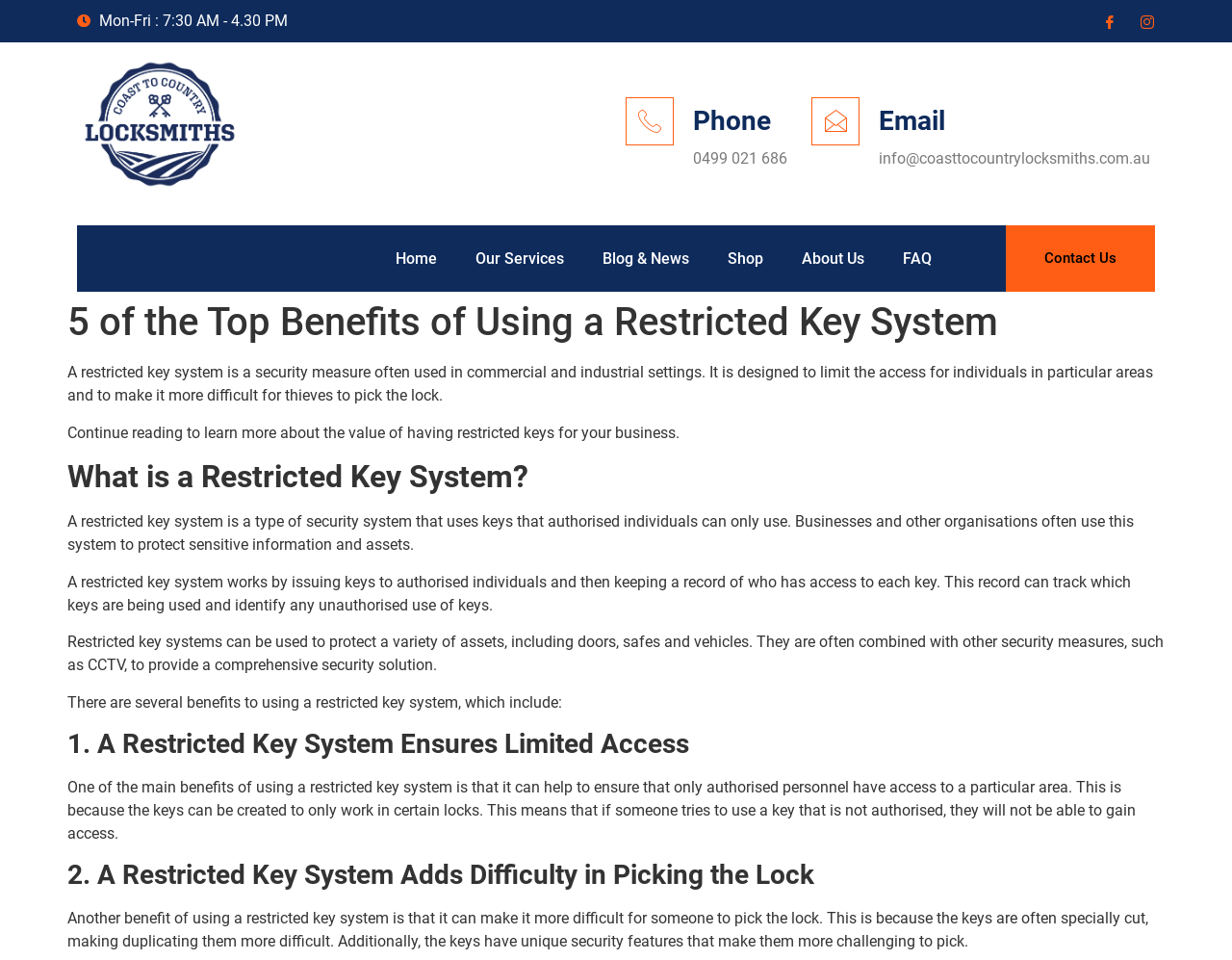Locate the bounding box coordinates of the UI element described by: "Contact Us". Provide the coordinates as four float numbers between 0 and 1, formatted as [left, top, right, bottom].

[0.816, 0.235, 0.937, 0.304]